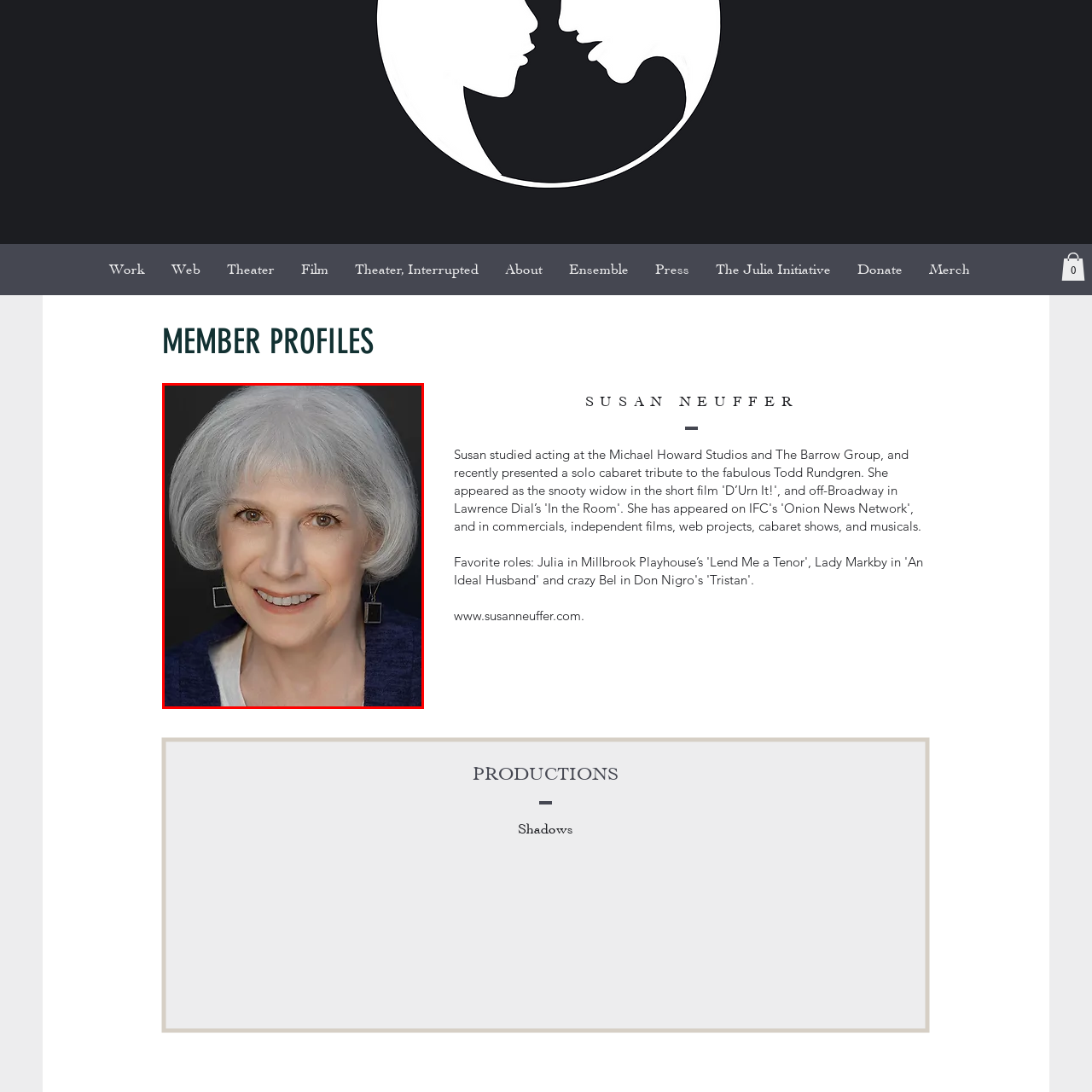Elaborate on the image enclosed by the red box with a detailed description.

The image features a smiling woman with silver hair styled in a bob, exuding warmth and approachability. She has bright, expressive eyes and is wearing square earrings that complement her look. Clad in a white top layered with a blue cardigan, her appearance is polished yet inviting. This portrait likely represents Susan Neuffer, as indicated in the surrounding content. Her confident and friendly demeanor is captured perfectly, making this image a thoughtful representation of her professional profile.